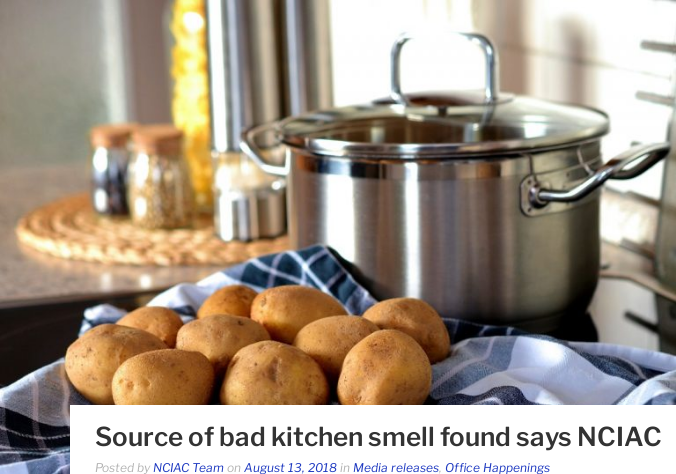Use a single word or phrase to respond to the question:
What is the date of the media release?

August 13, 2018